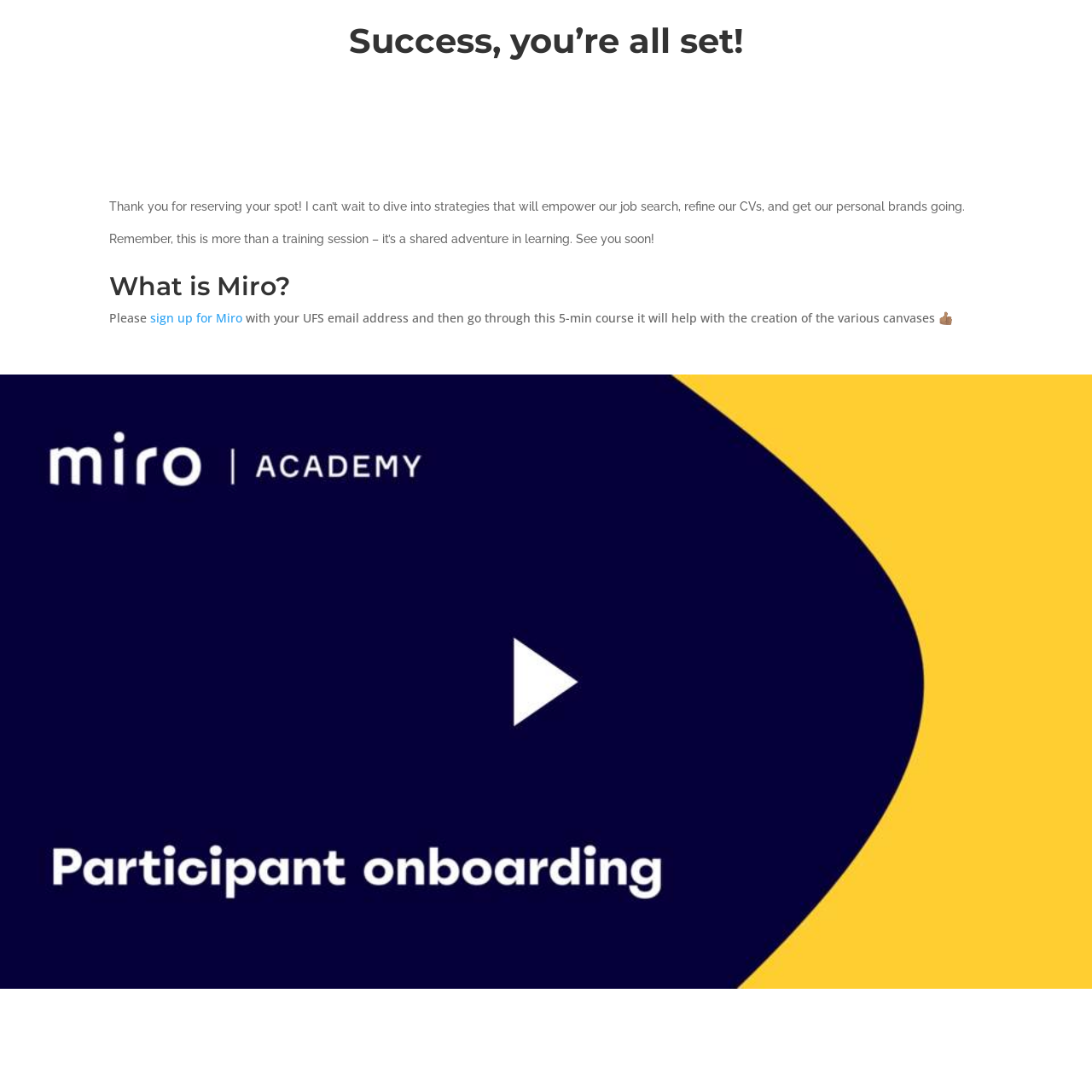What is the purpose of the Miro course?
Refer to the image and provide a thorough answer to the question.

The purpose of the Miro course is to help with the creation of various canvases, as mentioned in the text 'it will help with the creation of the various canvases'.